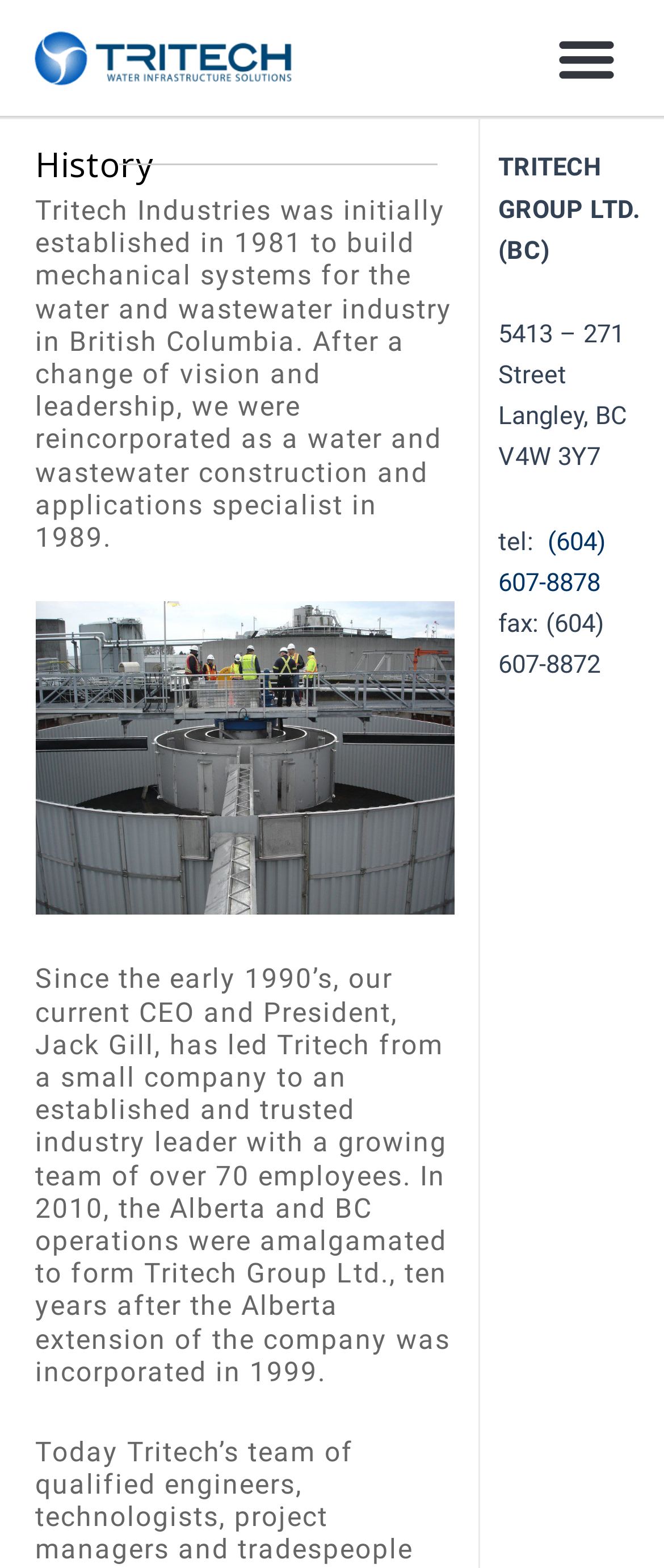Using the information in the image, give a comprehensive answer to the question: 
What year was Tritech Industries established?

According to the webpage, Tritech Industries was initially established in 1981 to build mechanical systems for the water and wastewater industry in British Columbia.